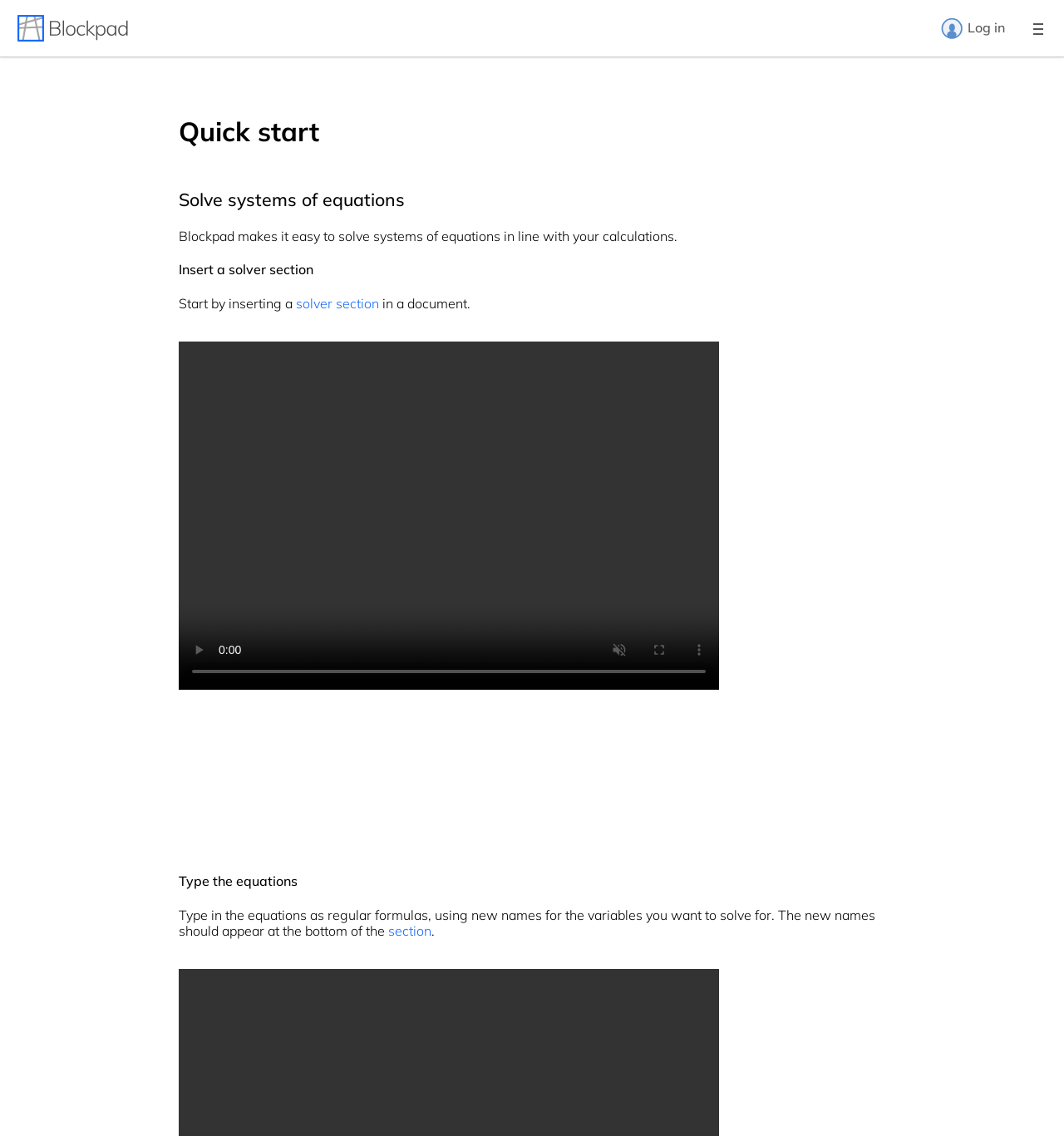Refer to the image and offer a detailed explanation in response to the question: How do you start using Blockpad?

According to the webpage, to start using Blockpad, you need to 'Insert a solver section' in a document. This is mentioned in the text 'Start by inserting a solver section in a document.' which provides a step-by-step guide on how to use Blockpad.